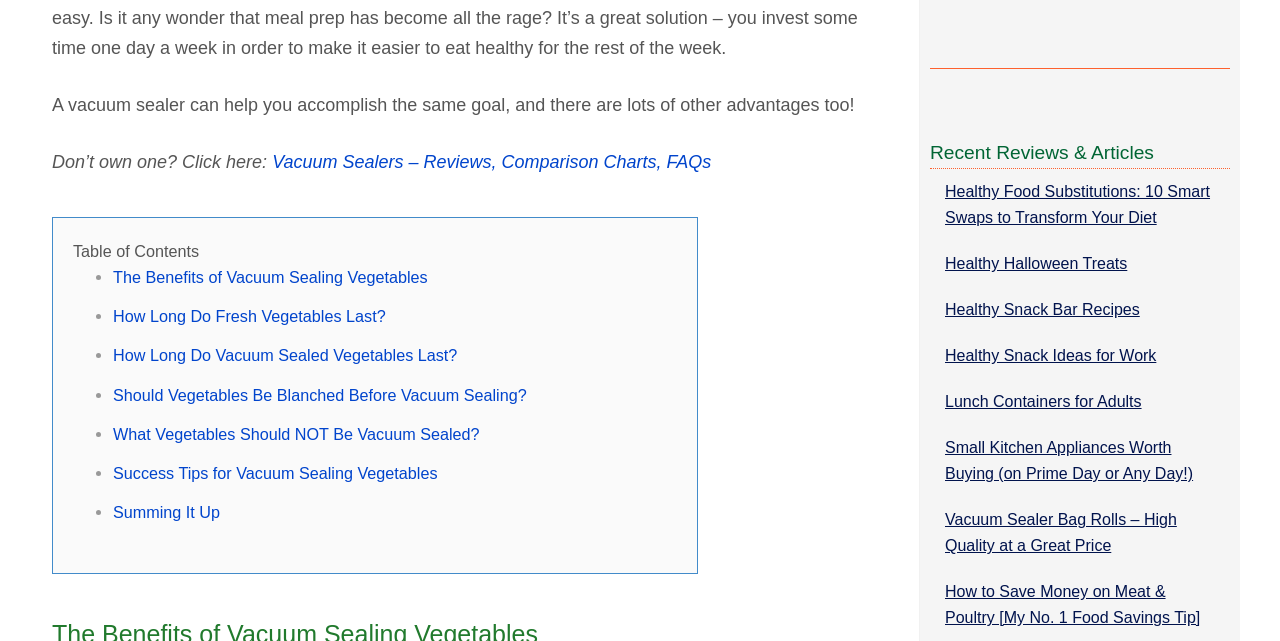Return the bounding box coordinates of the UI element that corresponds to this description: "Summing It Up". The coordinates must be given as four float numbers in the range of 0 and 1, [left, top, right, bottom].

[0.088, 0.785, 0.172, 0.814]